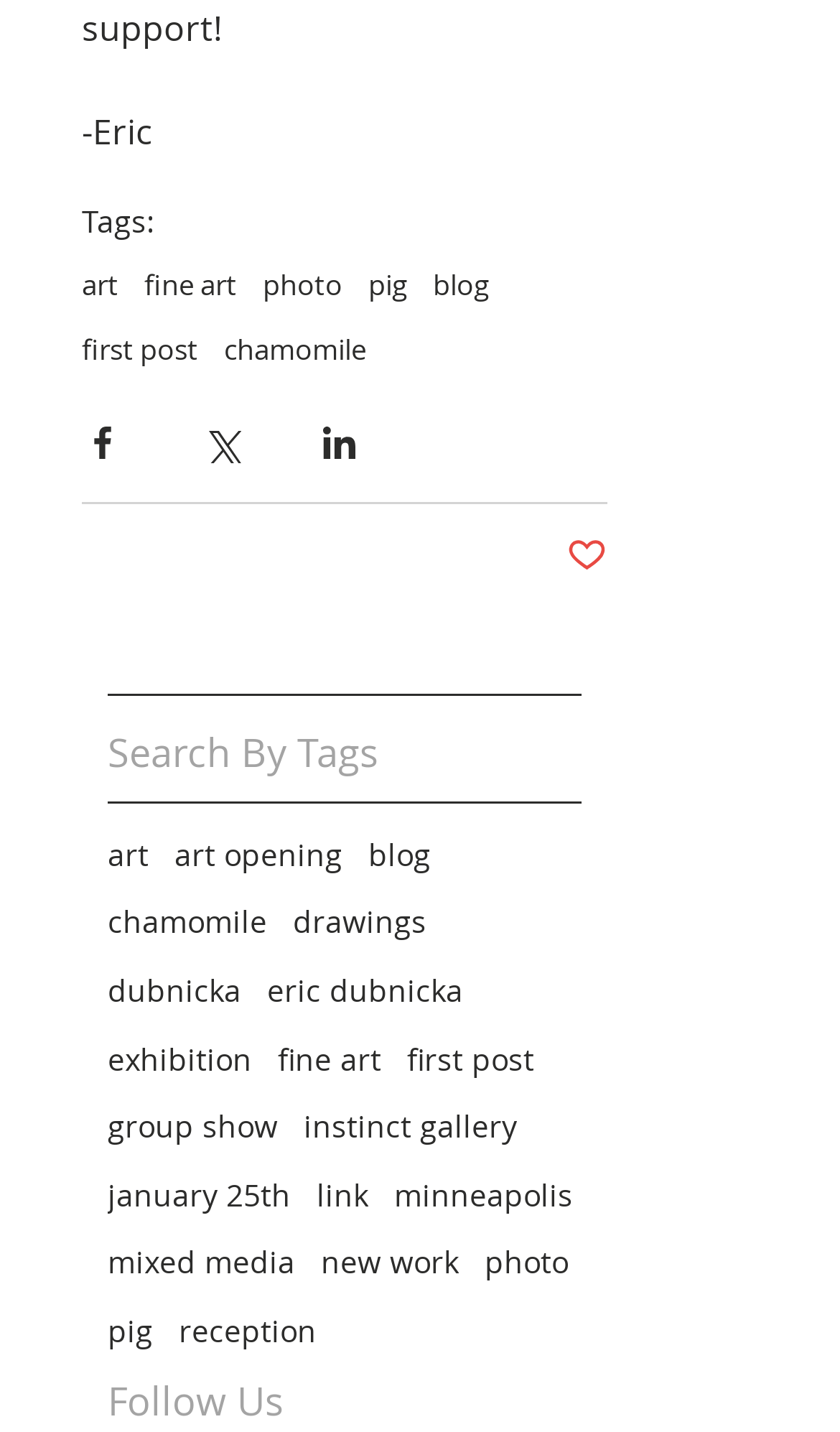Identify the bounding box coordinates of the area you need to click to perform the following instruction: "Click on the 'art' tag".

[0.097, 0.186, 0.141, 0.21]